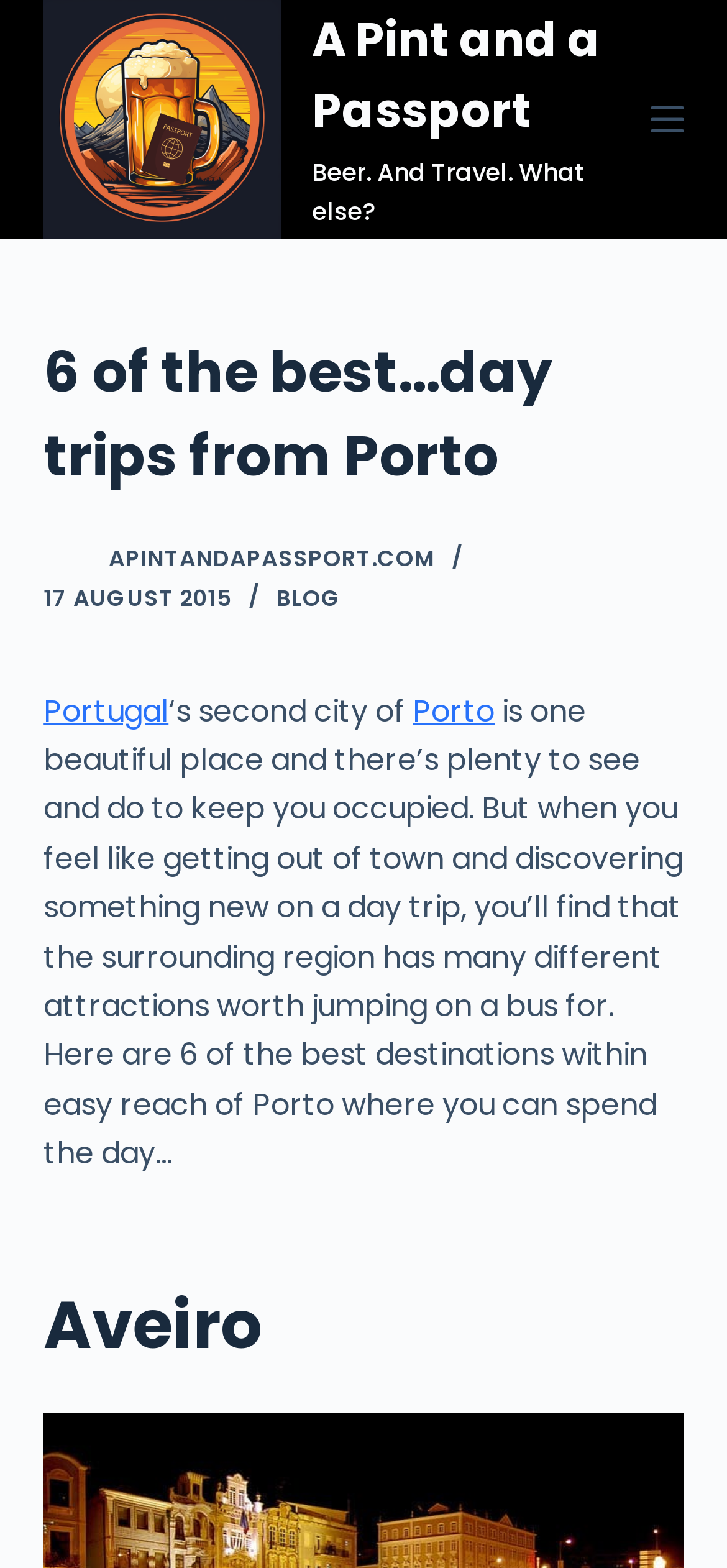Determine the coordinates of the bounding box for the clickable area needed to execute this instruction: "Read more about day trips from Porto".

[0.06, 0.439, 0.94, 0.749]